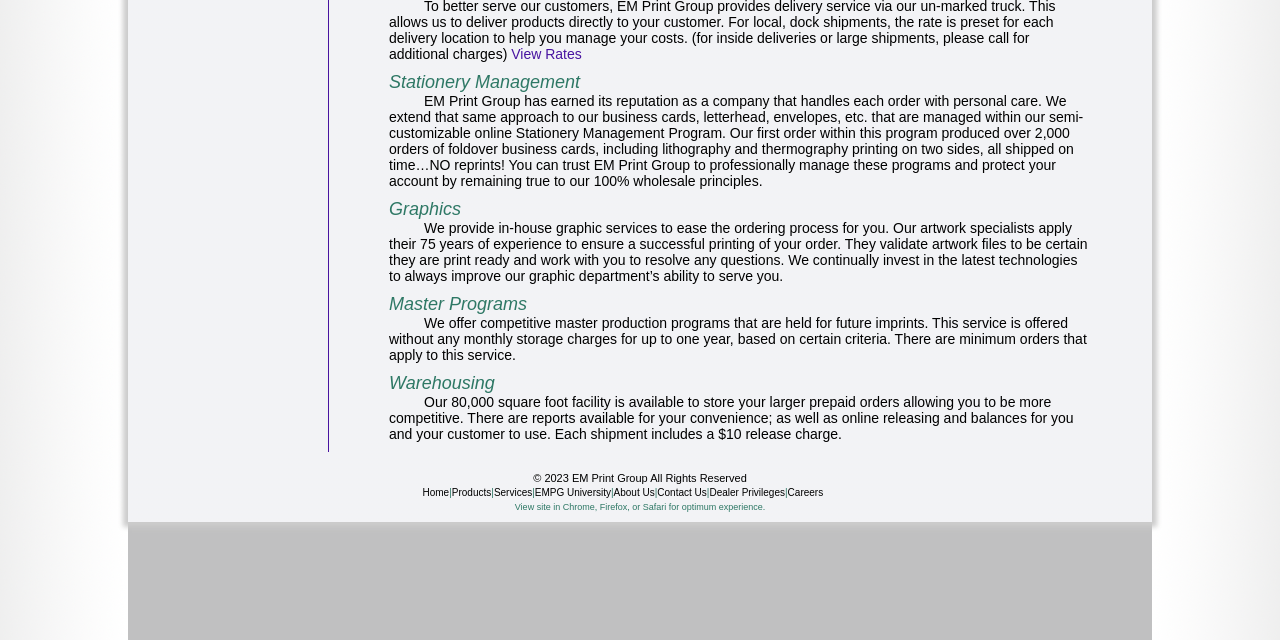Predict the bounding box for the UI component with the following description: "Contact Us".

[0.514, 0.761, 0.552, 0.778]